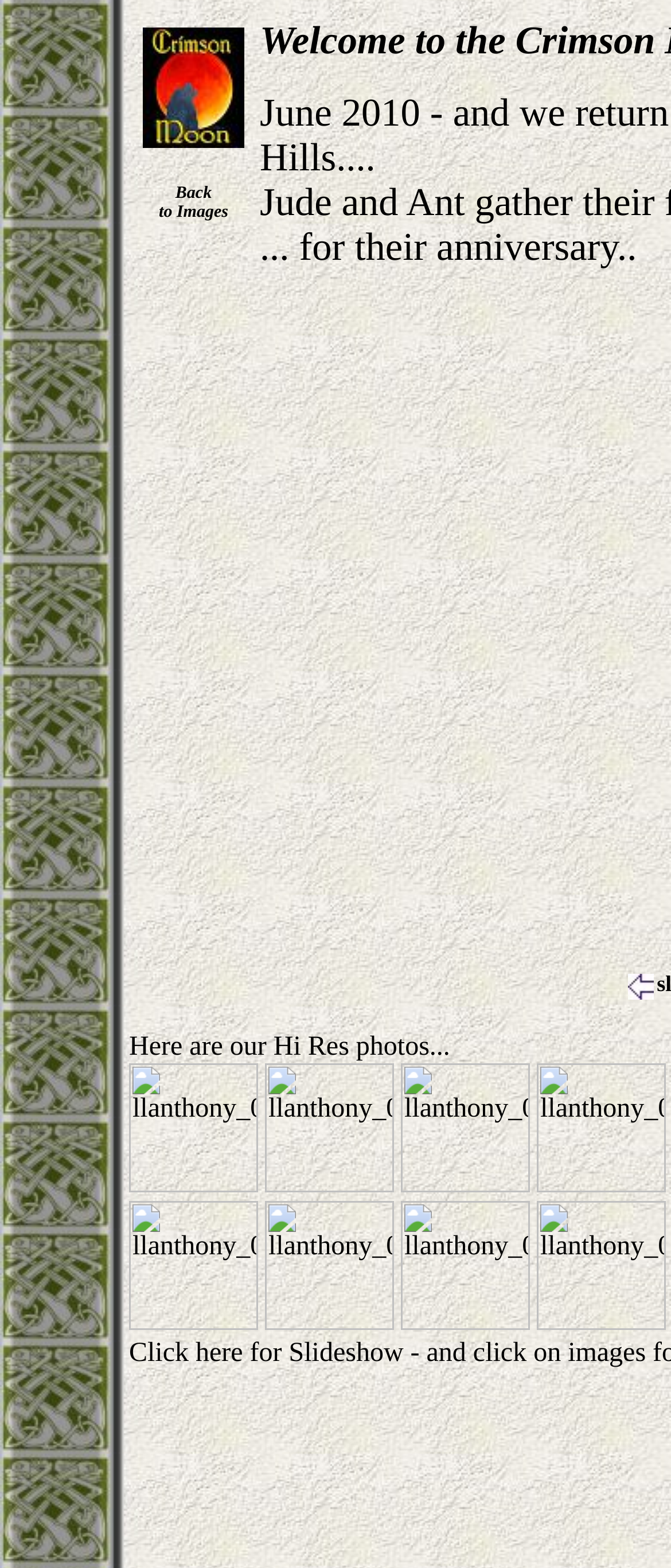Provide a comprehensive caption for the webpage.

This webpage appears to be a photo gallery or album, specifically showcasing images from Jude and Ants' anniversary celebration at Llanthony in June 2010. 

At the top left, there is a link labeled "Back to Images" with an accompanying image. Below this, there is a large image taking up most of the top half of the page. 

The main content of the page is a series of eight images, arranged in two rows of four, each with a corresponding link labeled "llanthony_01". These images are positioned in the middle and bottom sections of the page. 

Above the image grid, there is a brief text description stating "Here are our Hi Res photos...".